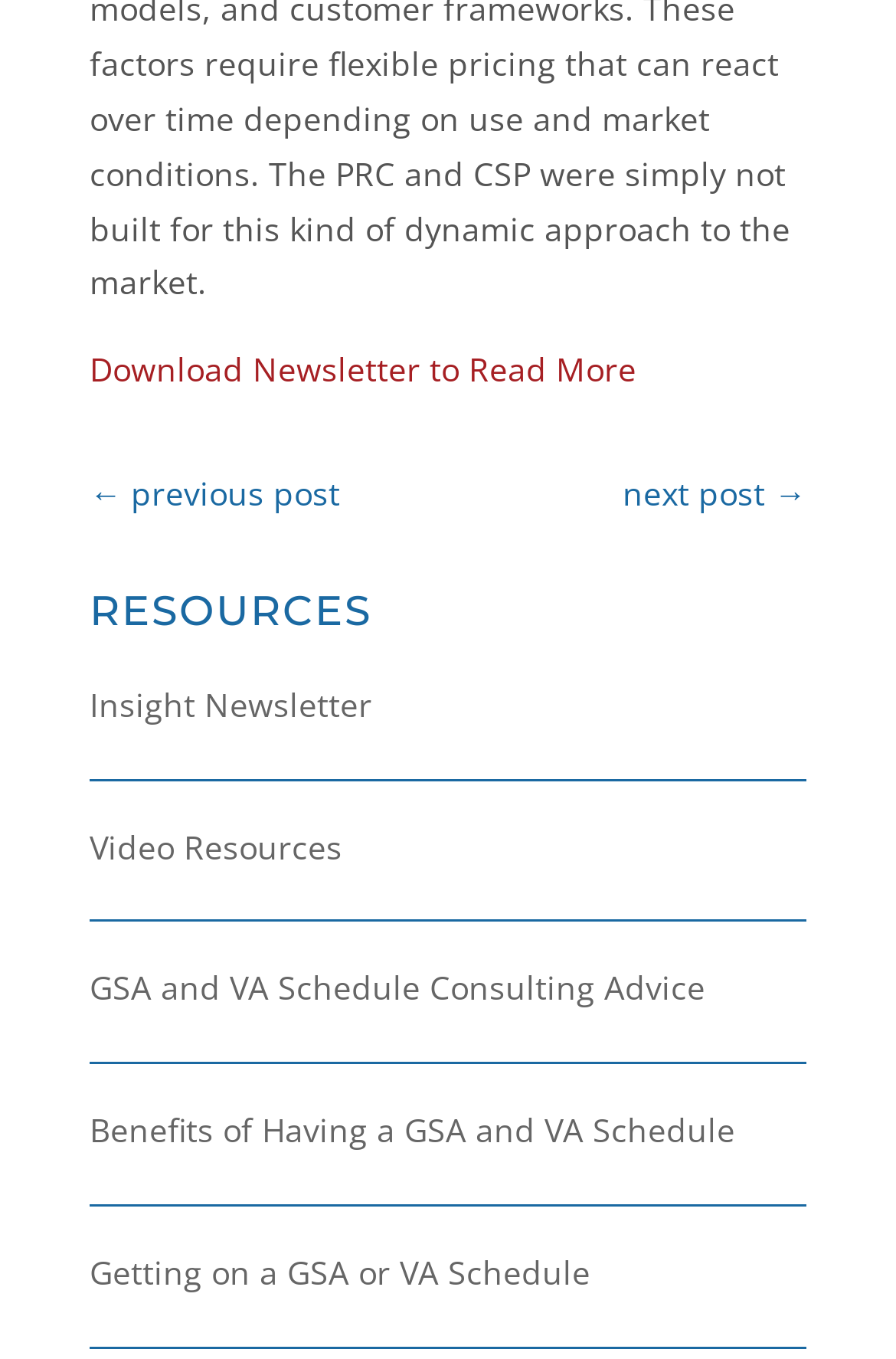What is the purpose of the 'Download Newsletter to Read More' link?
Analyze the screenshot and provide a detailed answer to the question.

Based on the text of the link 'Download Newsletter to Read More', I inferred that its purpose is to allow users to download a newsletter to read more content.